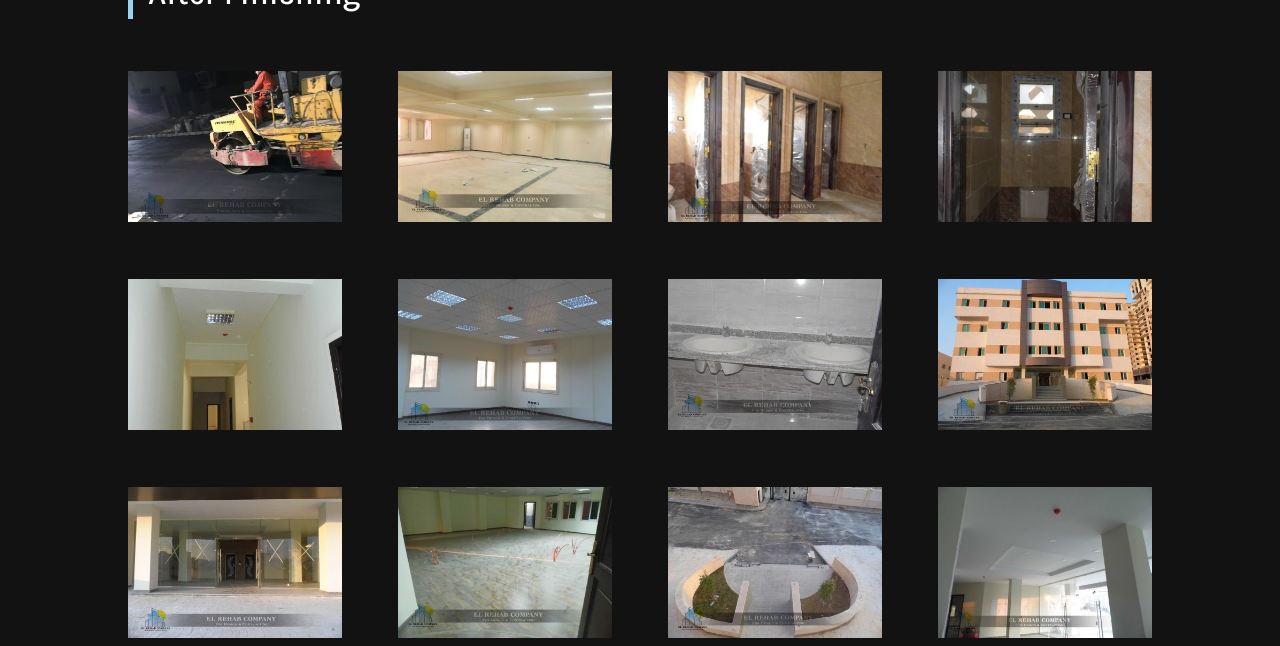Locate the bounding box coordinates of the clickable area needed to fulfill the instruction: "click the second icon".

[0.311, 0.321, 0.478, 0.35]